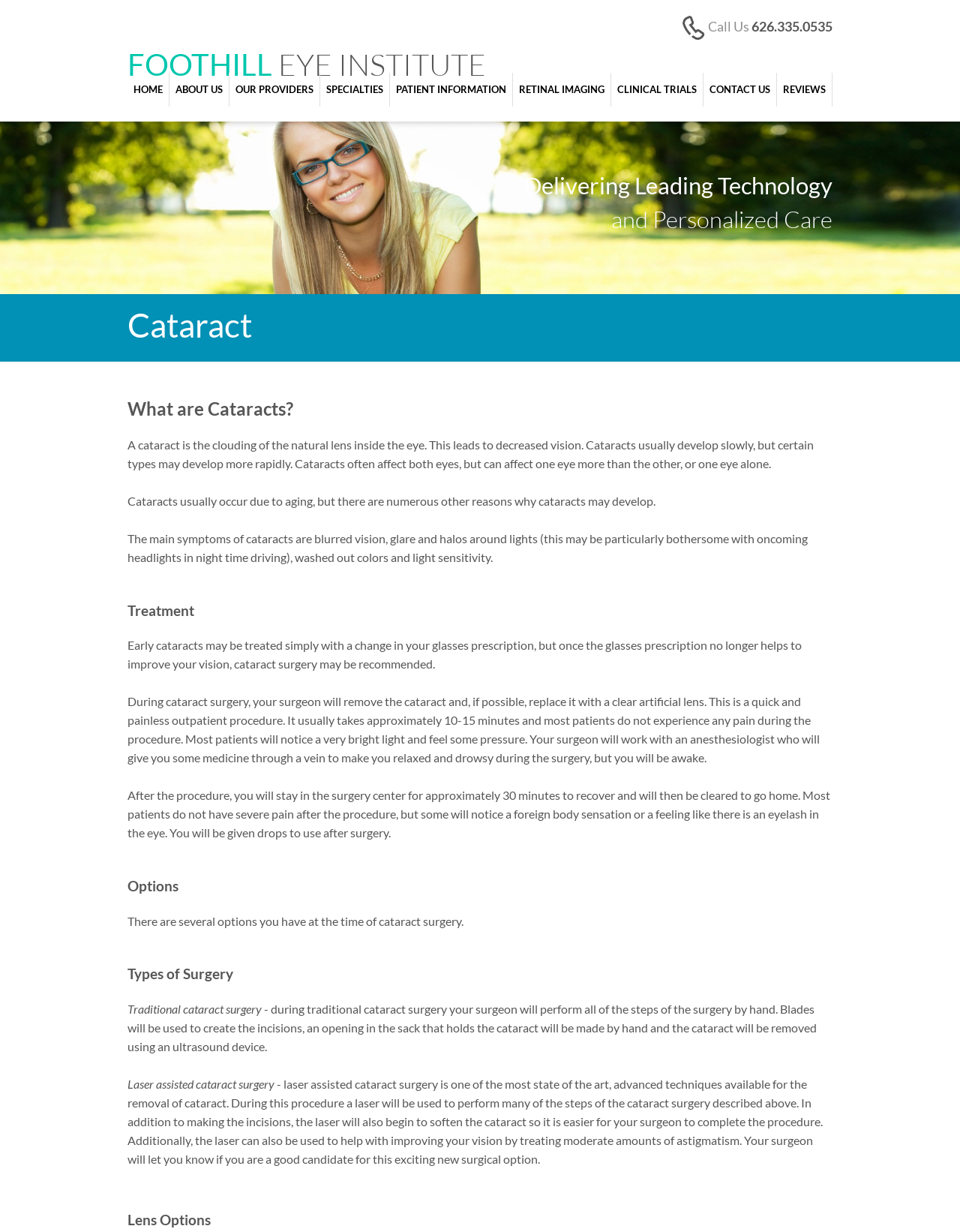What is laser assisted cataract surgery?
Answer the question using a single word or phrase, according to the image.

State of the art technique